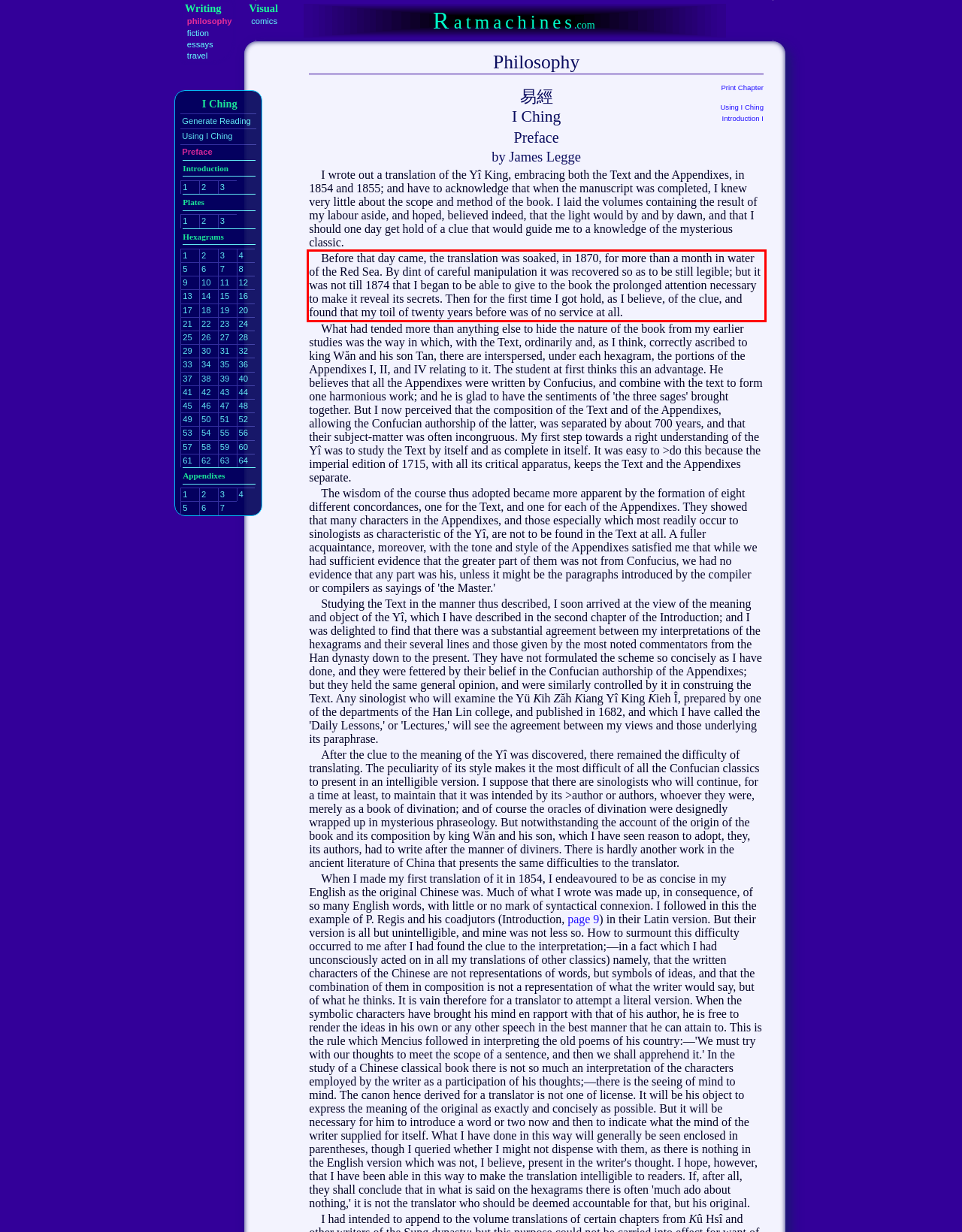Examine the screenshot of the webpage, locate the red bounding box, and generate the text contained within it.

Before that day came, the translation was soaked, in 1870, for more than a month in water of the Red Sea. By dint of careful manipulation it was recovered so as to be still legible; but it was not till 1874 that I began to be able to give to the book the prolonged attention necessary to make it reveal its secrets. Then for the first time I got hold, as I believe, of the clue, and found that my toil of twenty years before was of no service at all.